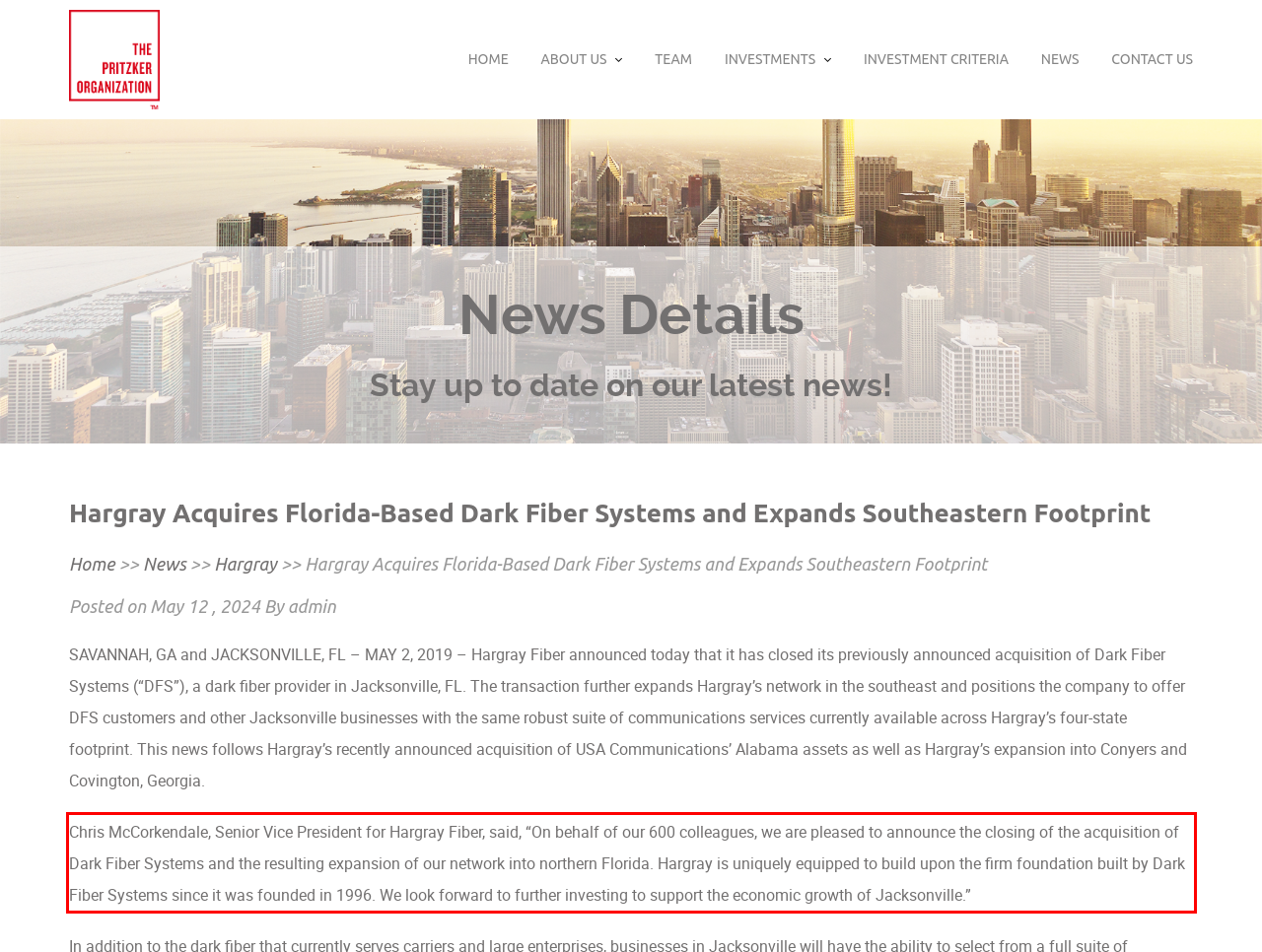Please look at the webpage screenshot and extract the text enclosed by the red bounding box.

Chris McCorkendale, Senior Vice President for Hargray Fiber, said, “On behalf of our 600 colleagues, we are pleased to announce the closing of the acquisition of Dark Fiber Systems and the resulting expansion of our network into northern Florida. Hargray is uniquely equipped to build upon the firm foundation built by Dark Fiber Systems since it was founded in 1996. We look forward to further investing to support the economic growth of Jacksonville.”